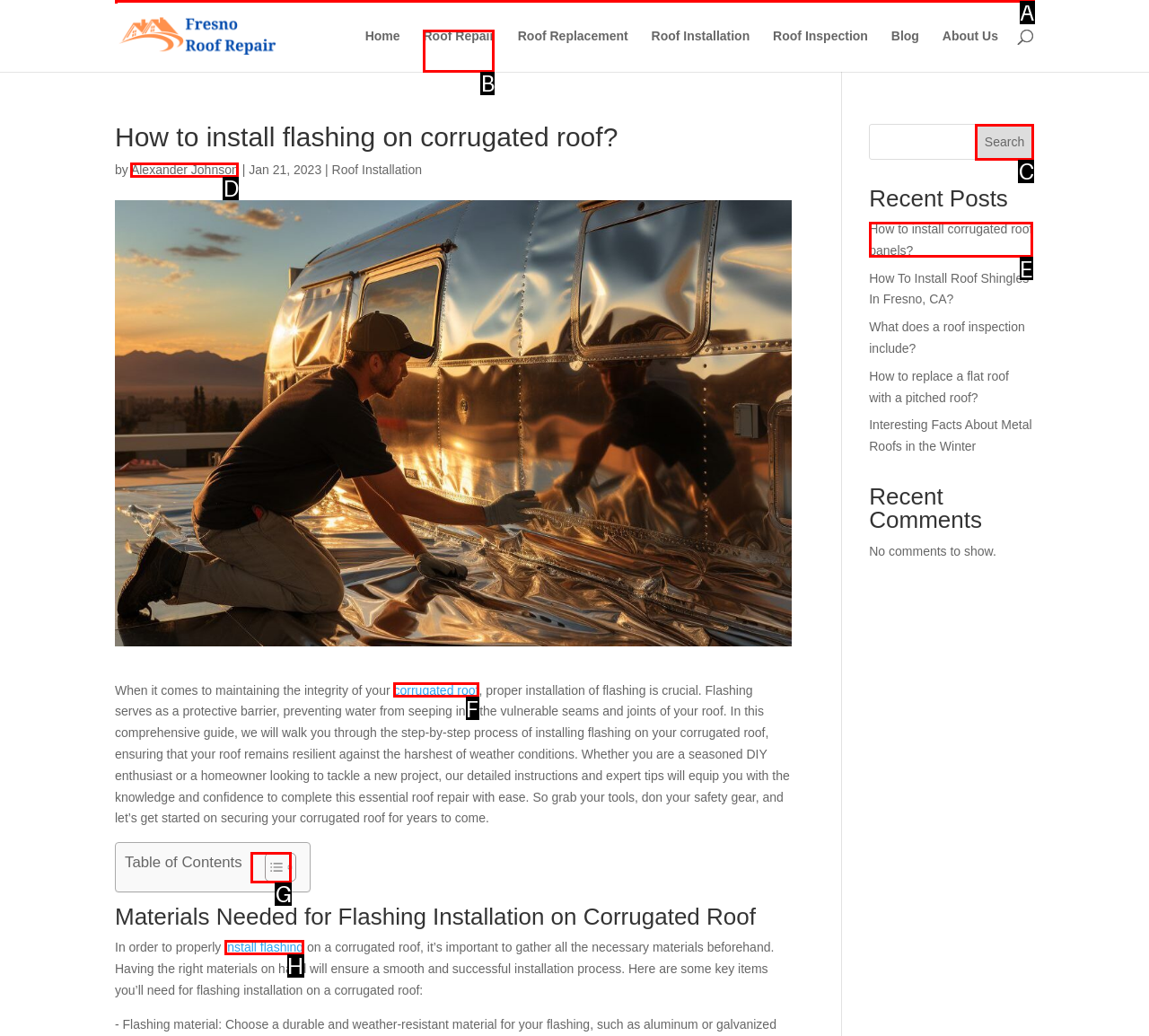Among the marked elements in the screenshot, which letter corresponds to the UI element needed for the task: Search for something?

A